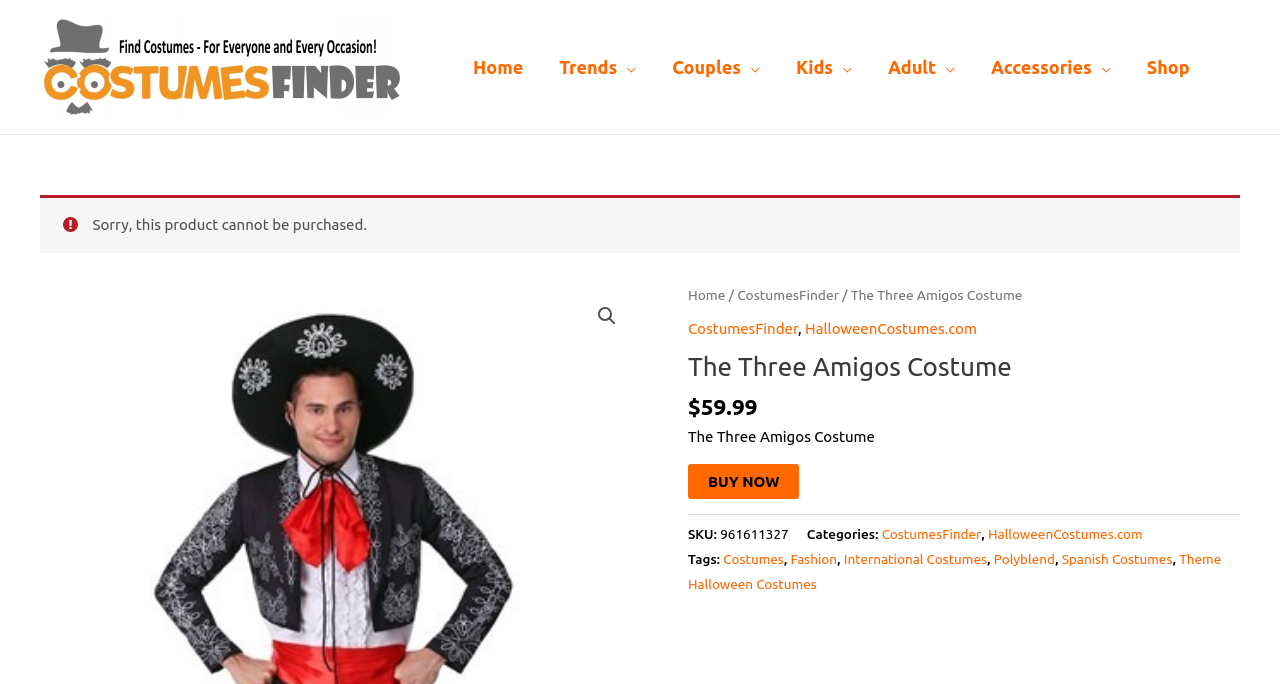Provide a brief response to the question using a single word or phrase: 
What categories is The Three Amigos Costume listed under?

CostumesFinder, HalloweenCostumes.com